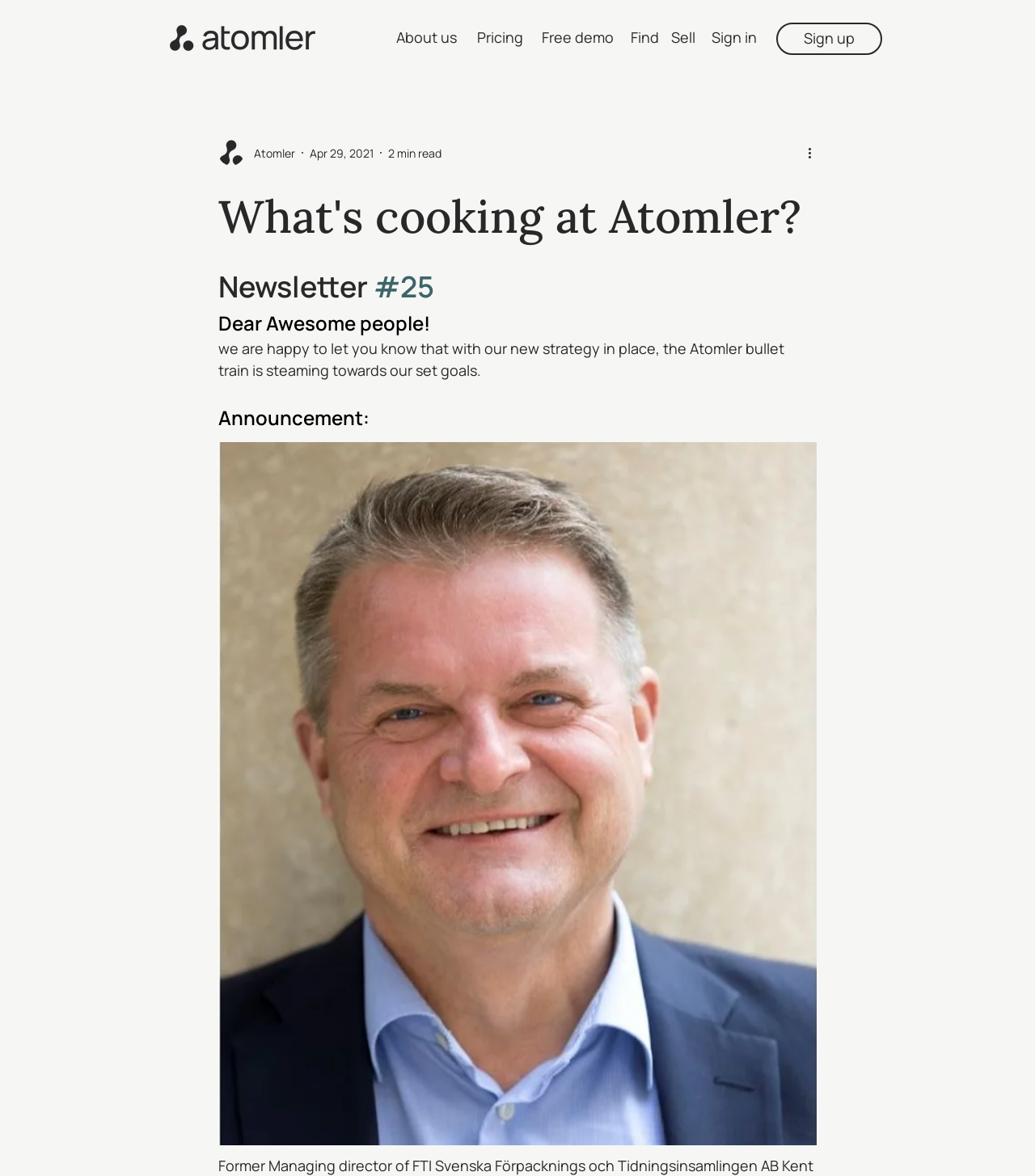Find the bounding box coordinates of the area to click in order to follow the instruction: "Go to About us page".

[0.383, 0.023, 0.445, 0.041]